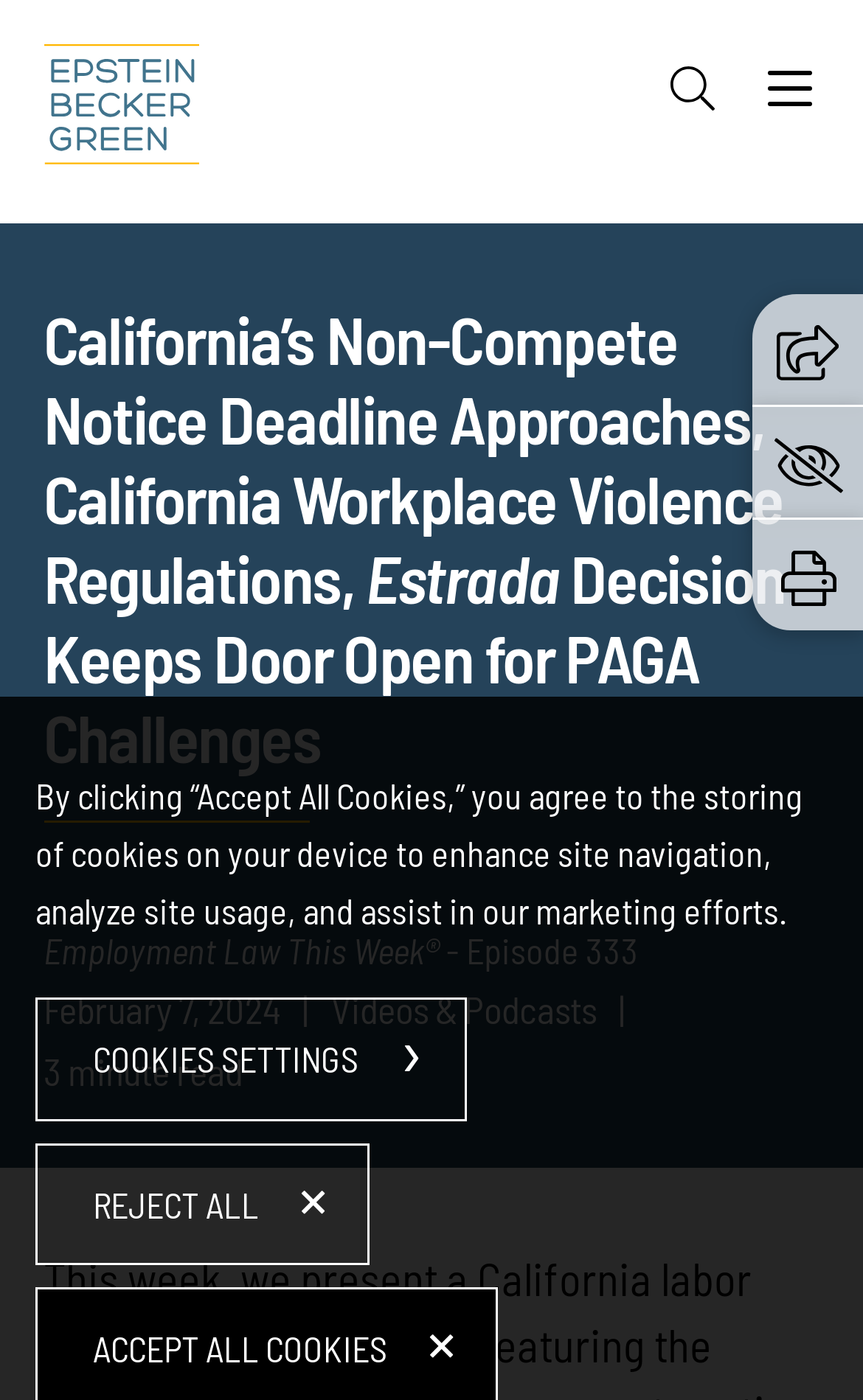Determine the bounding box coordinates for the area you should click to complete the following instruction: "Share the page".

[0.9, 0.232, 0.972, 0.263]